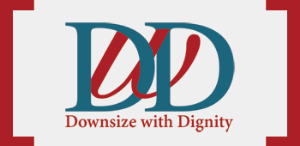Explain the contents of the image with as much detail as possible.

The image features the logo of "Downsize with Dignity," prominently displaying the initials "DD" in a stylized, teal font. The design incorporates a flowing red element, adding a dynamic touch to the logo. Beneath the initials, the full name "Downsize with Dignity" is elegantly written in red, reinforcing the brand’s identity as a supportive resource for individuals undergoing career transitions. The logo is framed by a contrasting red border, enhancing its visibility and impact. This visual representation reflects a professional yet compassionate approach, aligned with the mission of providing career transition services.